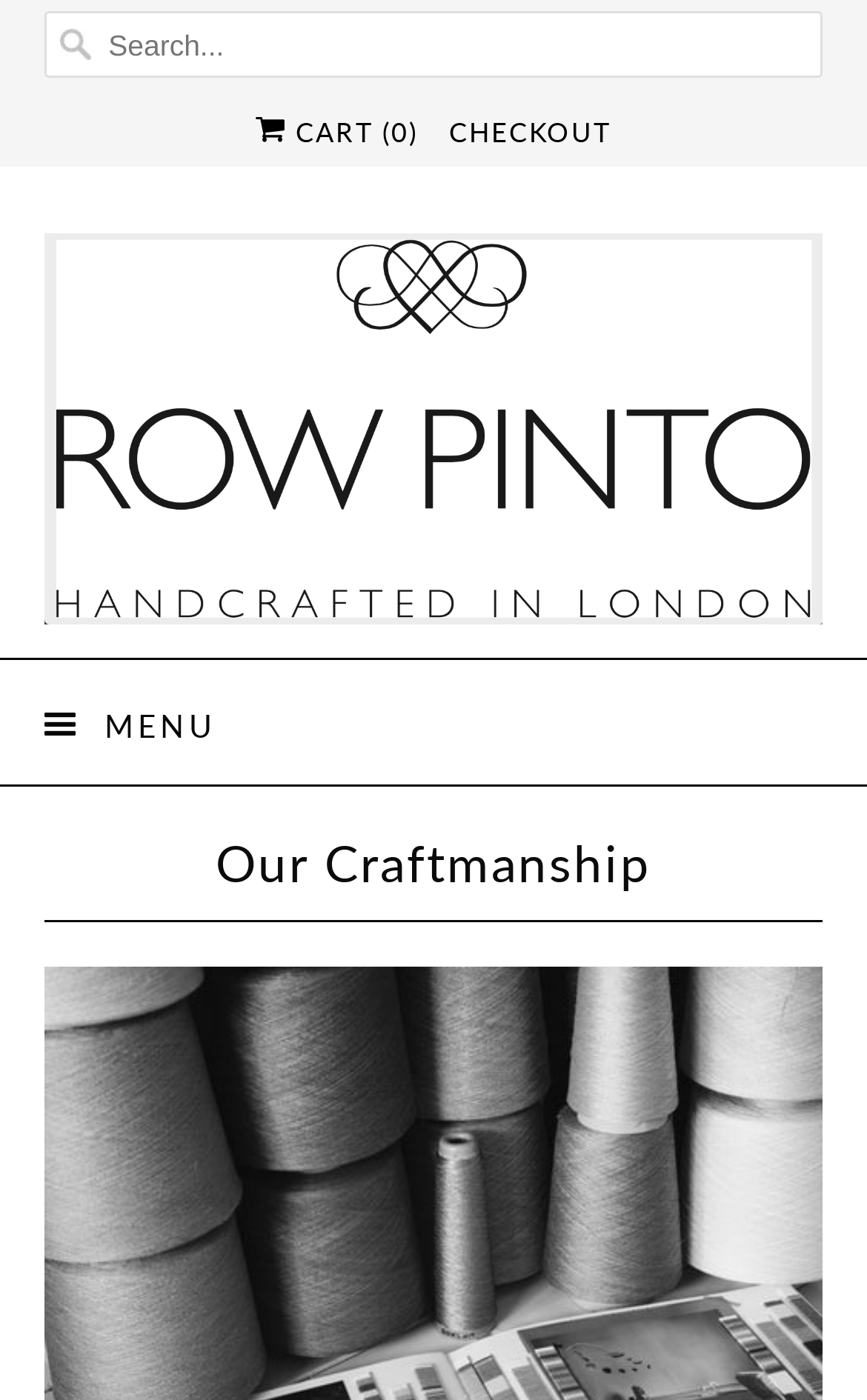What is the purpose of the 'Menu' link?
Using the information presented in the image, please offer a detailed response to the question.

I found the answer by looking at the link element with the text 'Menu' which has a popup menu, indicating that it is used to open a menu.